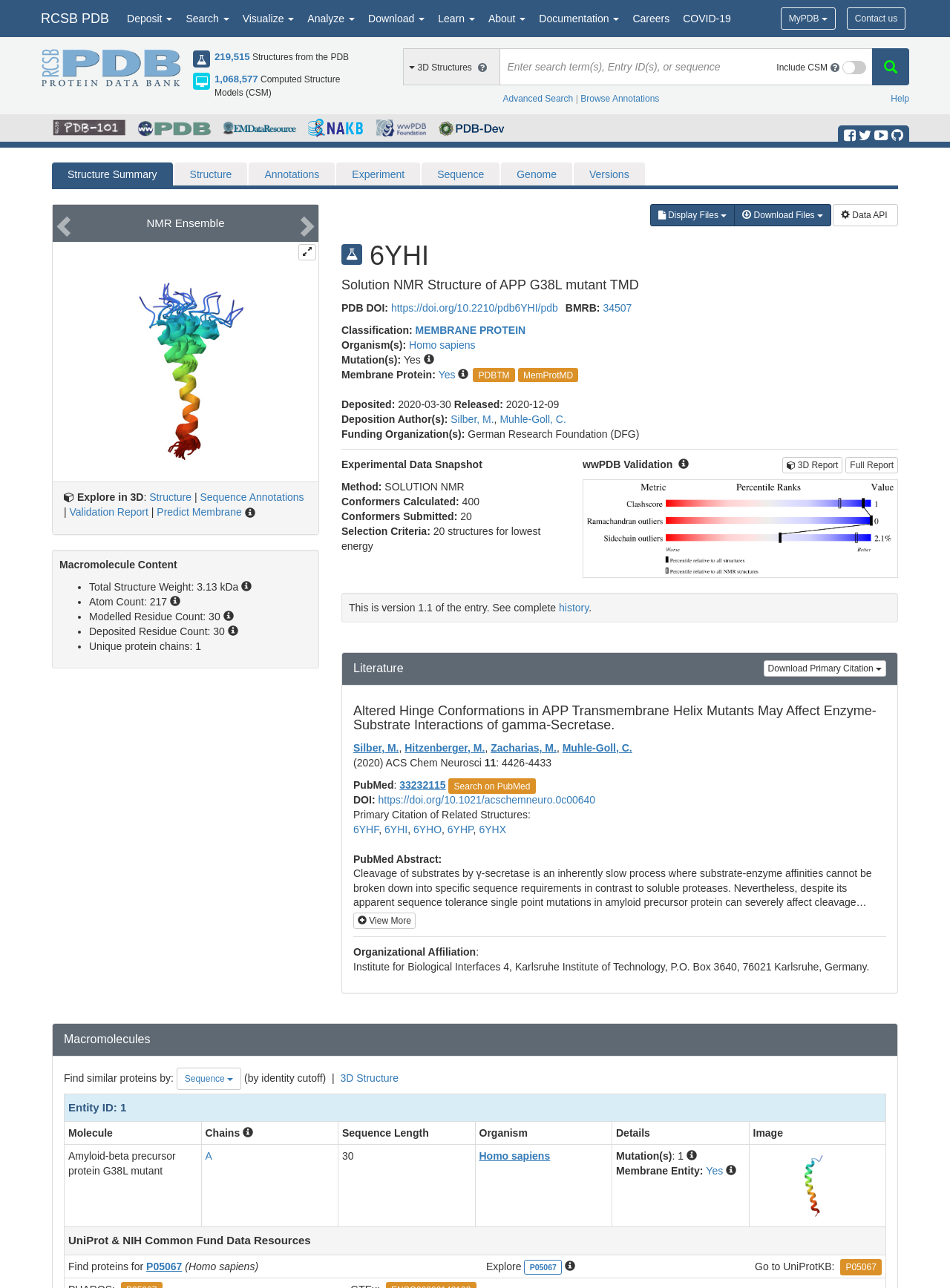Offer an in-depth caption of the entire webpage.

The webpage is a protein structure database page, specifically for the APP G38L mutant TMD structure. At the top, there is a navigation bar with several links, including "MyPDB", "Contact us", and various other options like "Deposit", "Search", "Visualize", "Analyze", "Download", "Learn", "About", "Documentation", "Careers", and "COVID-19". 

Below the navigation bar, there is a layout table with two cells. The left cell contains an image of the RCSB PDB logo, and the right cell contains a table with two rows. The first row has two cells, one with a font awesome icon and the other with the text "219,515 Structures from the PDB" and a link to "219,515". The second row also has two cells, one with a font awesome icon and the other with the text "1,068,577 Computed Structure Models (CSM)" and a link to "1,068,577".

To the right of this table, there is another table with two rows. The first row has three cells, one with a font awesome icon, one with the text "3D Structures", and one with another font awesome icon. The second row has three cells, one empty, one with a search box, and one with the text "Include CSM" and a font awesome icon.

Below these tables, there are several links to related resources, including PDB-101, wwPDB, EMDataResource, NAKB: Nucleic Acid Knowledgebase, and wwPDB Foundation, each with its corresponding logo.

Further down, there is a tab list with several tabs, including "Structure Summary", "Structure", "Annotations", "Experiment", "Sequence", "Genome", and "Versions". The currently selected tab is not specified.

Below the tab list, there is a tab panel with a toolbar containing several buttons, including "Display Files", "Download Files", and "Data API".